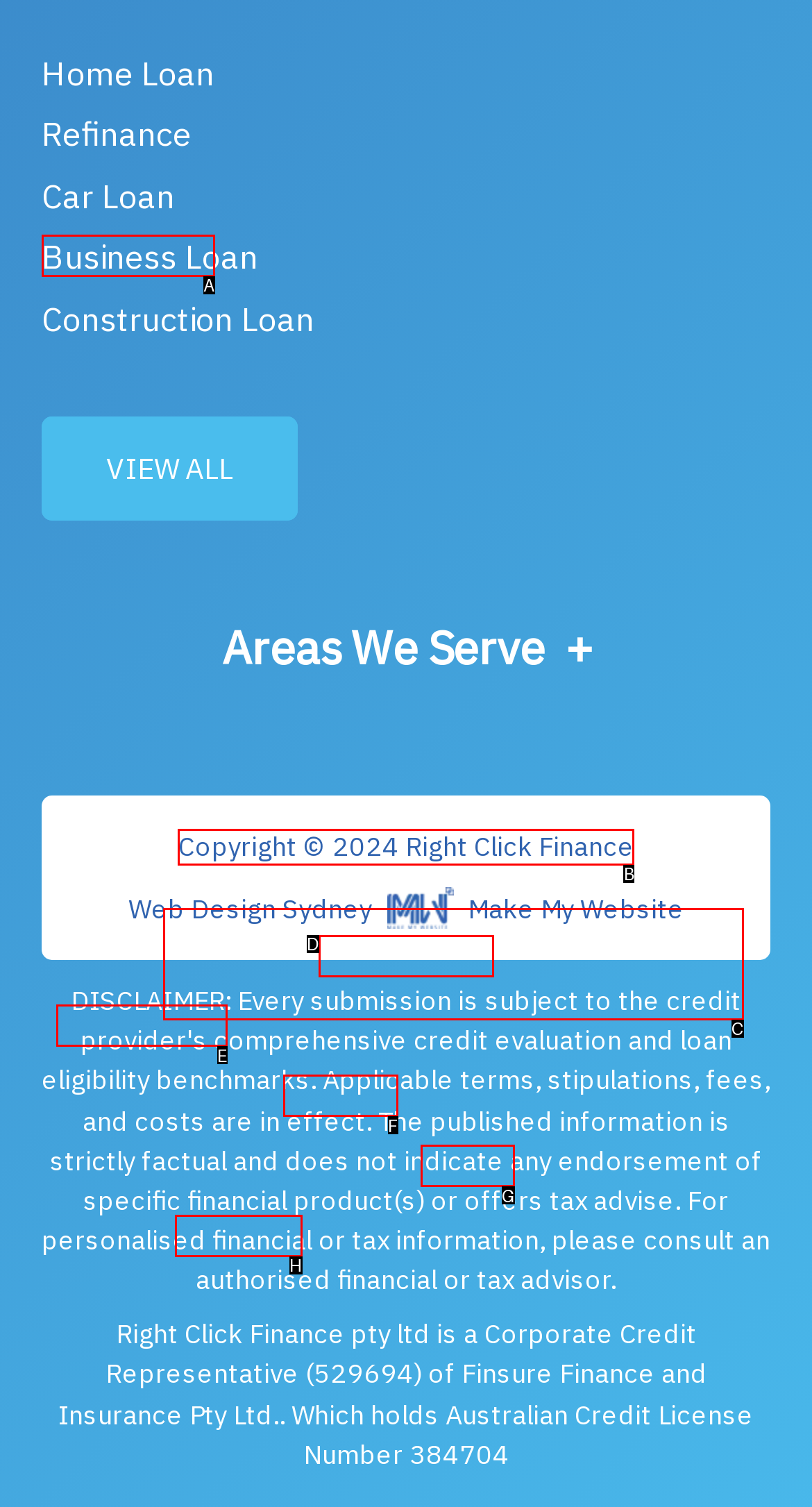Identify the HTML element to select in order to accomplish the following task: Click the toggle navigation button
Reply with the letter of the chosen option from the given choices directly.

None